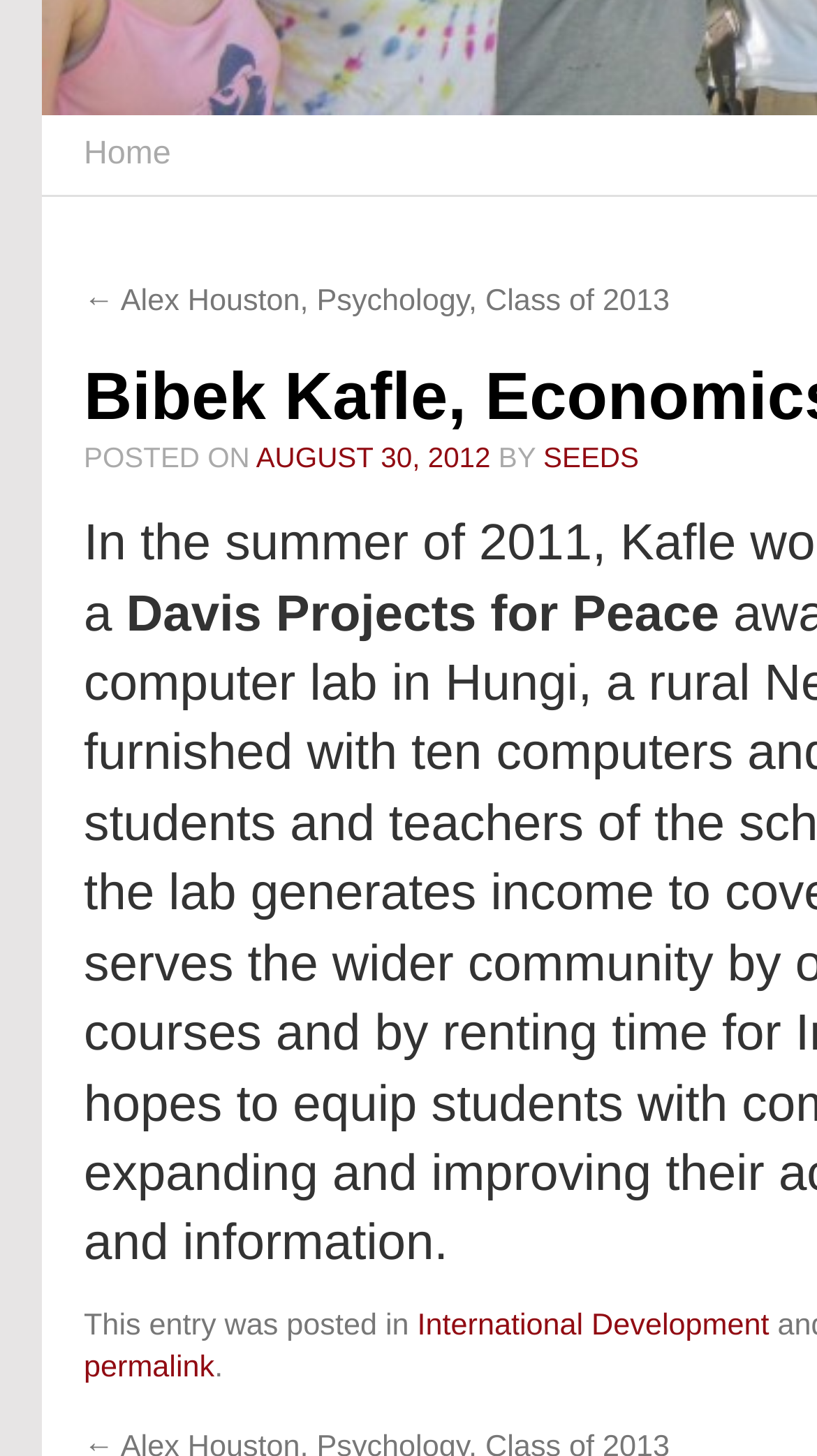Please determine the bounding box coordinates for the element with the description: "International Development".

[0.511, 0.899, 0.941, 0.922]